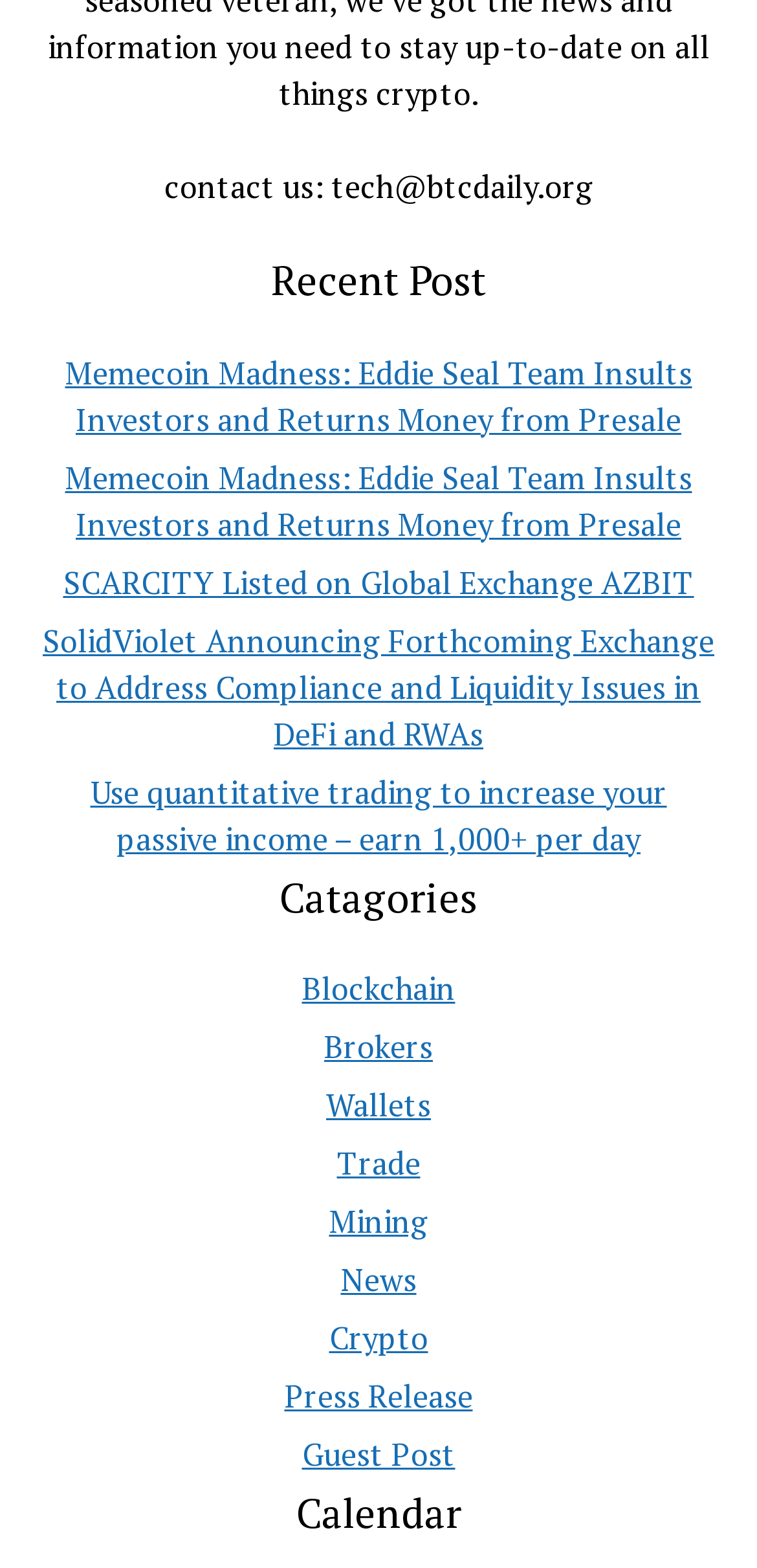Using the provided description Press Release, find the bounding box coordinates for the UI element. Provide the coordinates in (top-left x, top-left y, bottom-right x, bottom-right y) format, ensuring all values are between 0 and 1.

[0.376, 0.877, 0.624, 0.904]